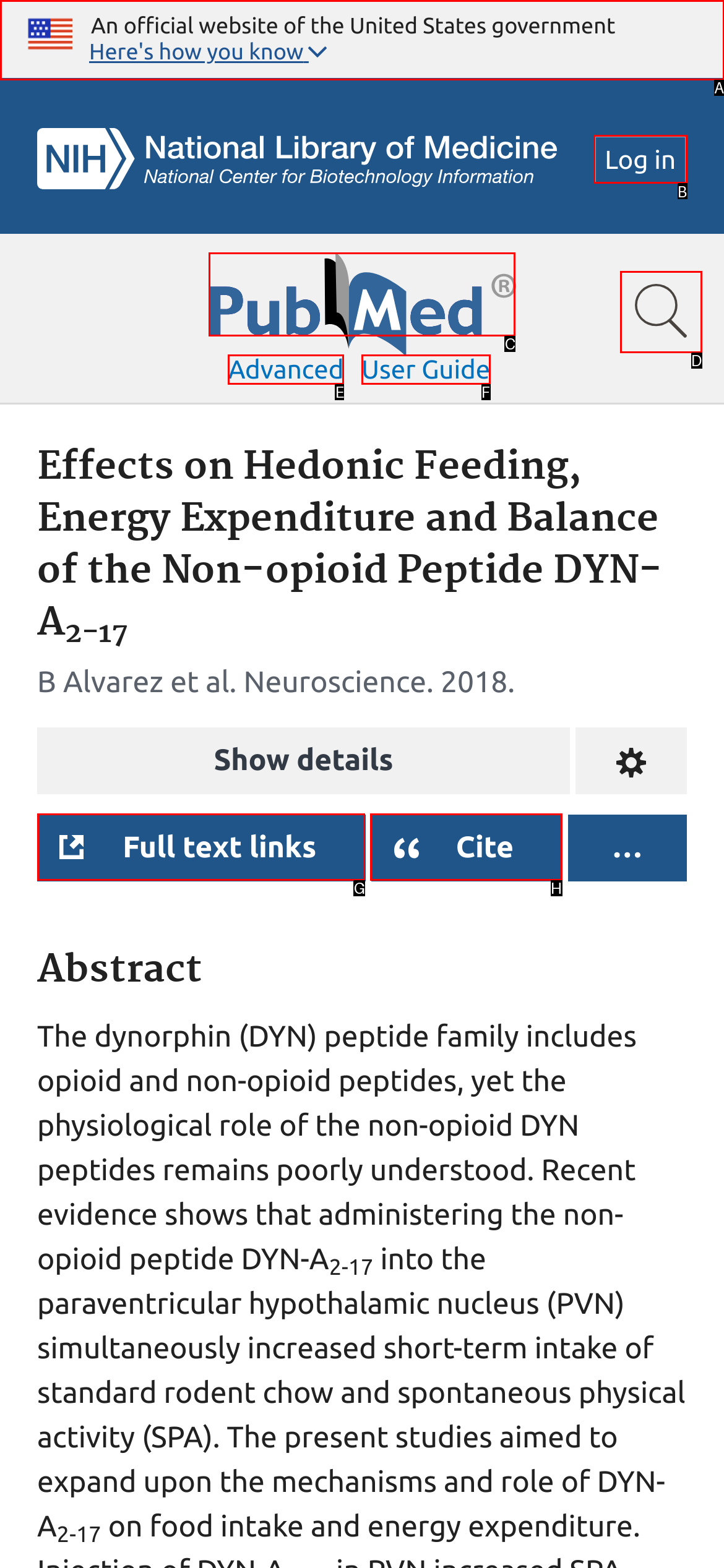Choose the letter of the UI element necessary for this task: Log in
Answer with the correct letter.

B